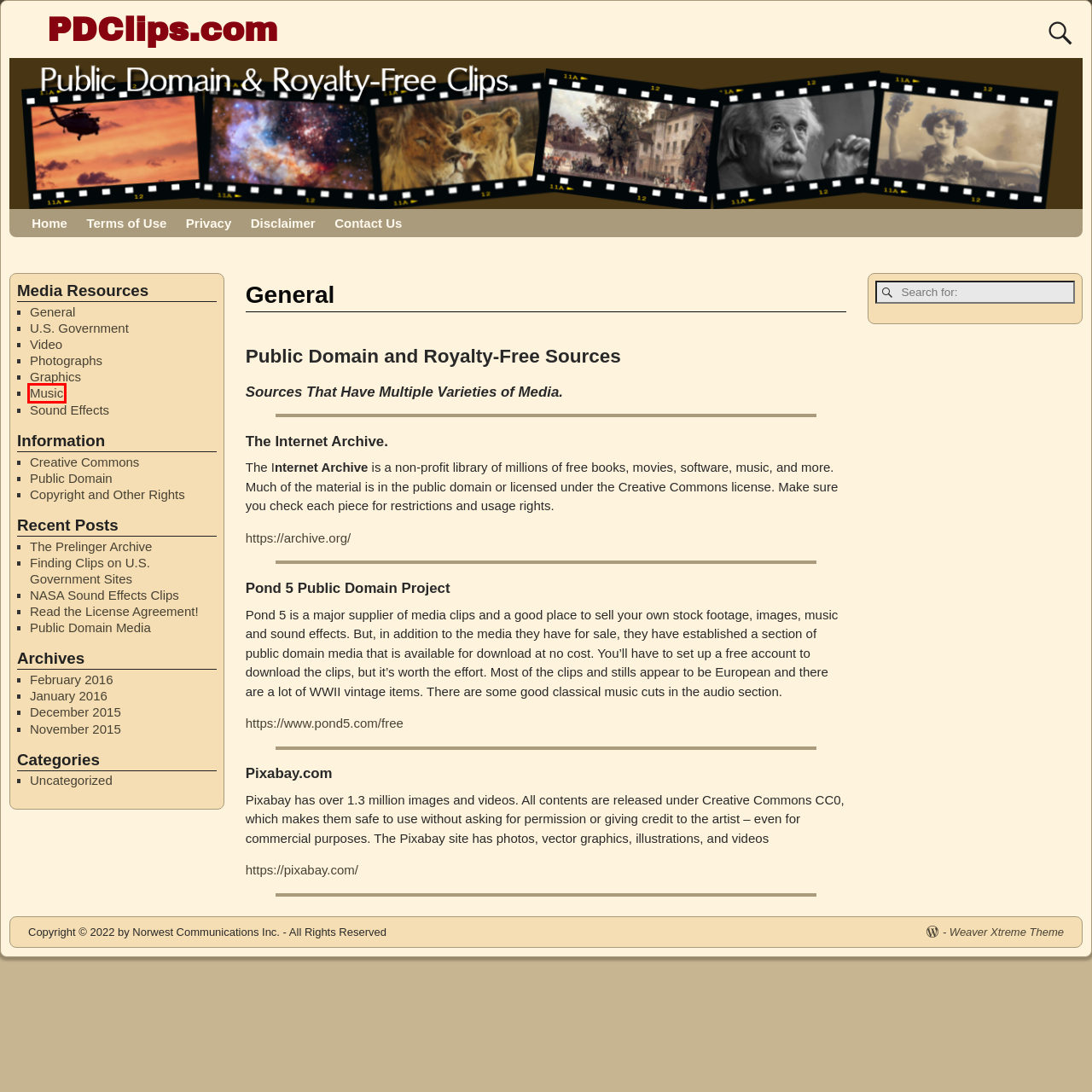Look at the screenshot of the webpage and find the element within the red bounding box. Choose the webpage description that best fits the new webpage that will appear after clicking the element. Here are the candidates:
A. Uncategorized – PDClips.com
B. January 2016 – PDClips.com
C. Graphics – PDClips.com
D. Music – PDClips.com
E. NASA Sound Effects Clips – PDClips.com
F. Public Domain – PDClips.com
G. Read the License Agreement! – PDClips.com
H. February 2016 – PDClips.com

D